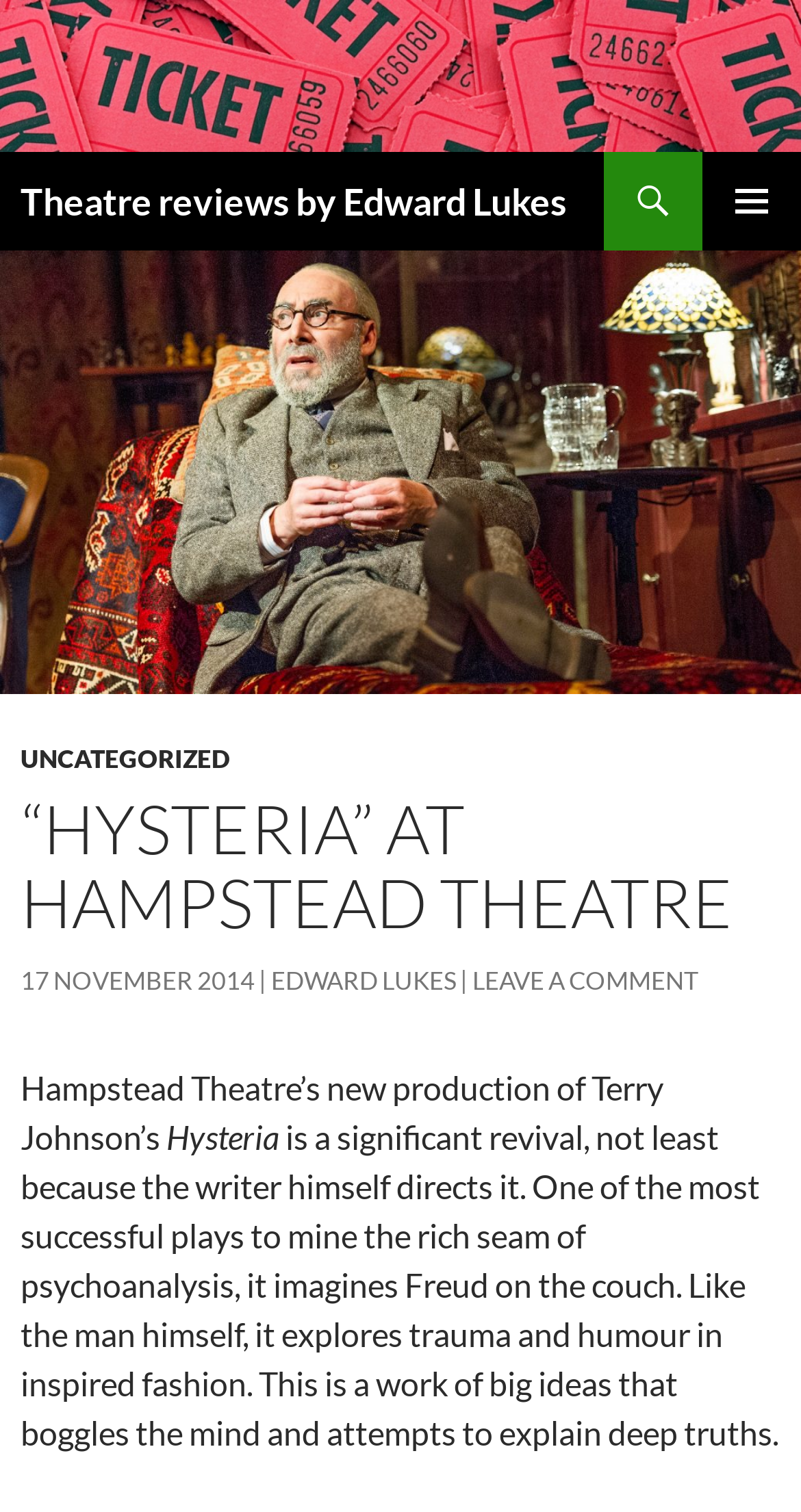Offer a detailed explanation of the webpage layout and contents.

The webpage is a review of Hampstead Theatre's new production of Terry Johnson's Hysteria, starring Anthony Sher and Lydia Wilson. At the top, there is a logo and a link to "Theatre reviews by Edward Lukes" on the left, and a search bar and a primary menu button on the right. Below this, there is a "SKIP TO CONTENT" link.

The main content of the page is divided into two sections. The top section has a header with links to "UNCATEGORIZED", the title of the review "“HYSTERIA” AT HAMPSTEAD THEATRE", the date "17 NOVEMBER 2014", the author "EDWARD LUKES", and a "LEAVE A COMMENT" link.

The bottom section contains the review itself, which starts with the text "Hampstead Theatre’s new production of Terry Johnson’s Hysteria" followed by the title "Hysteria" in a slightly larger font. The review then continues, describing the play as a significant revival, exploring themes of psychoanalysis, trauma, and humor, and attempting to explain deep truths.